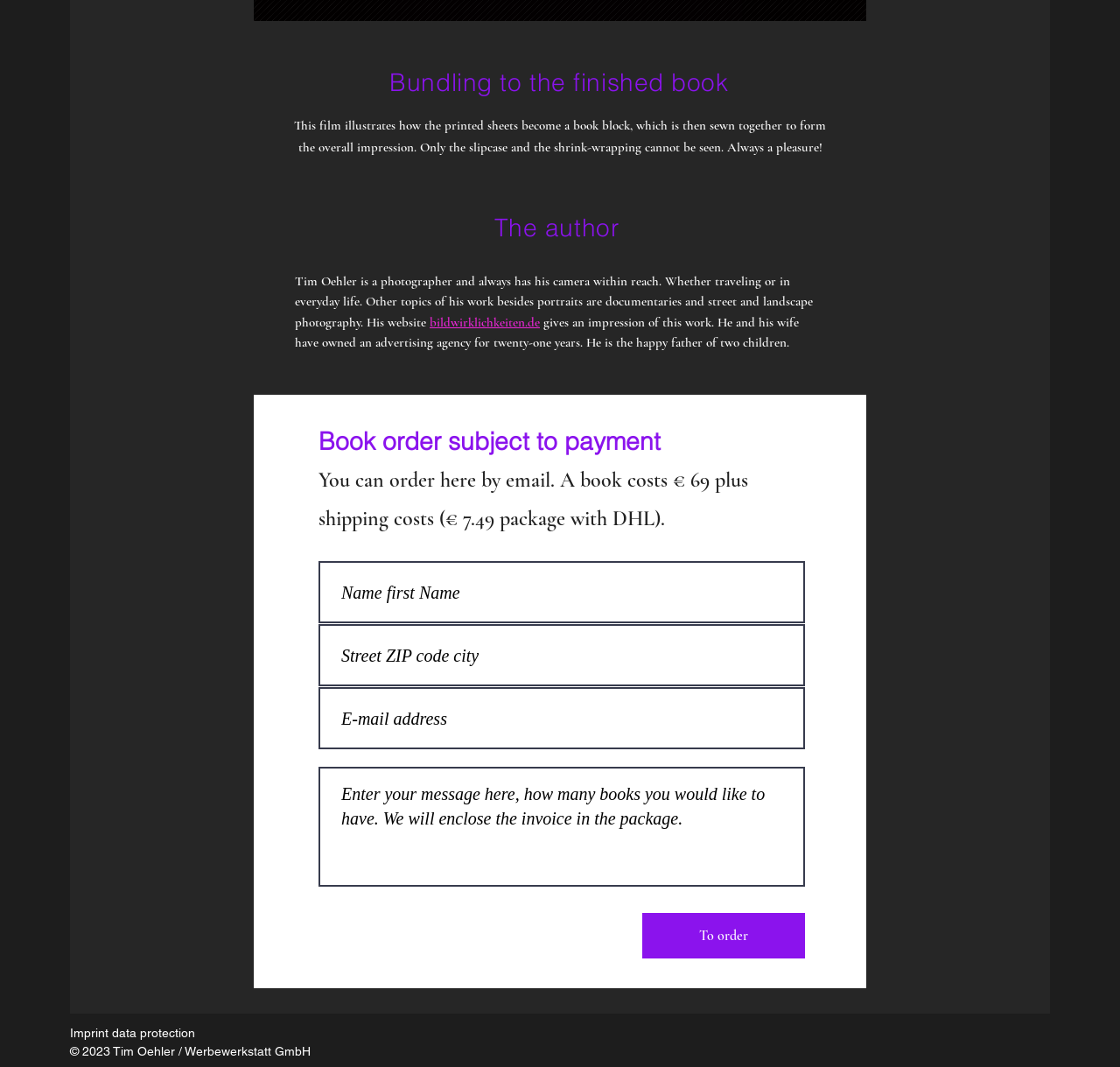Determine the bounding box coordinates of the clickable region to execute the instruction: "Visit the author's website". The coordinates should be four float numbers between 0 and 1, denoted as [left, top, right, bottom].

[0.384, 0.294, 0.482, 0.309]